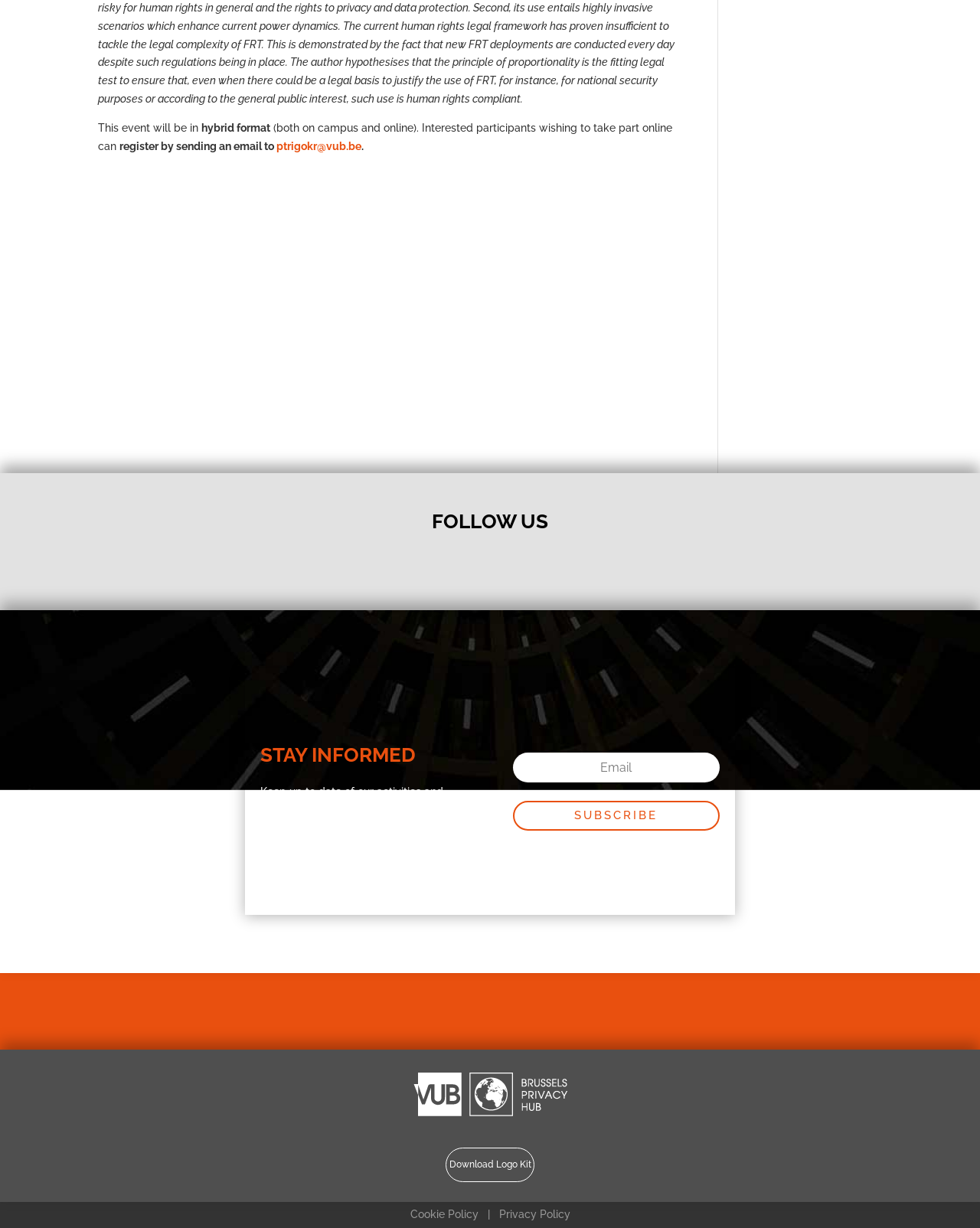What is the purpose of the newsletter?
Please give a detailed answer to the question using the information shown in the image.

The purpose of the newsletter can be inferred from the text 'Keep up to date of our activities and developments.' which suggests that the newsletter is meant to keep subscribers informed about the organization's activities and developments.